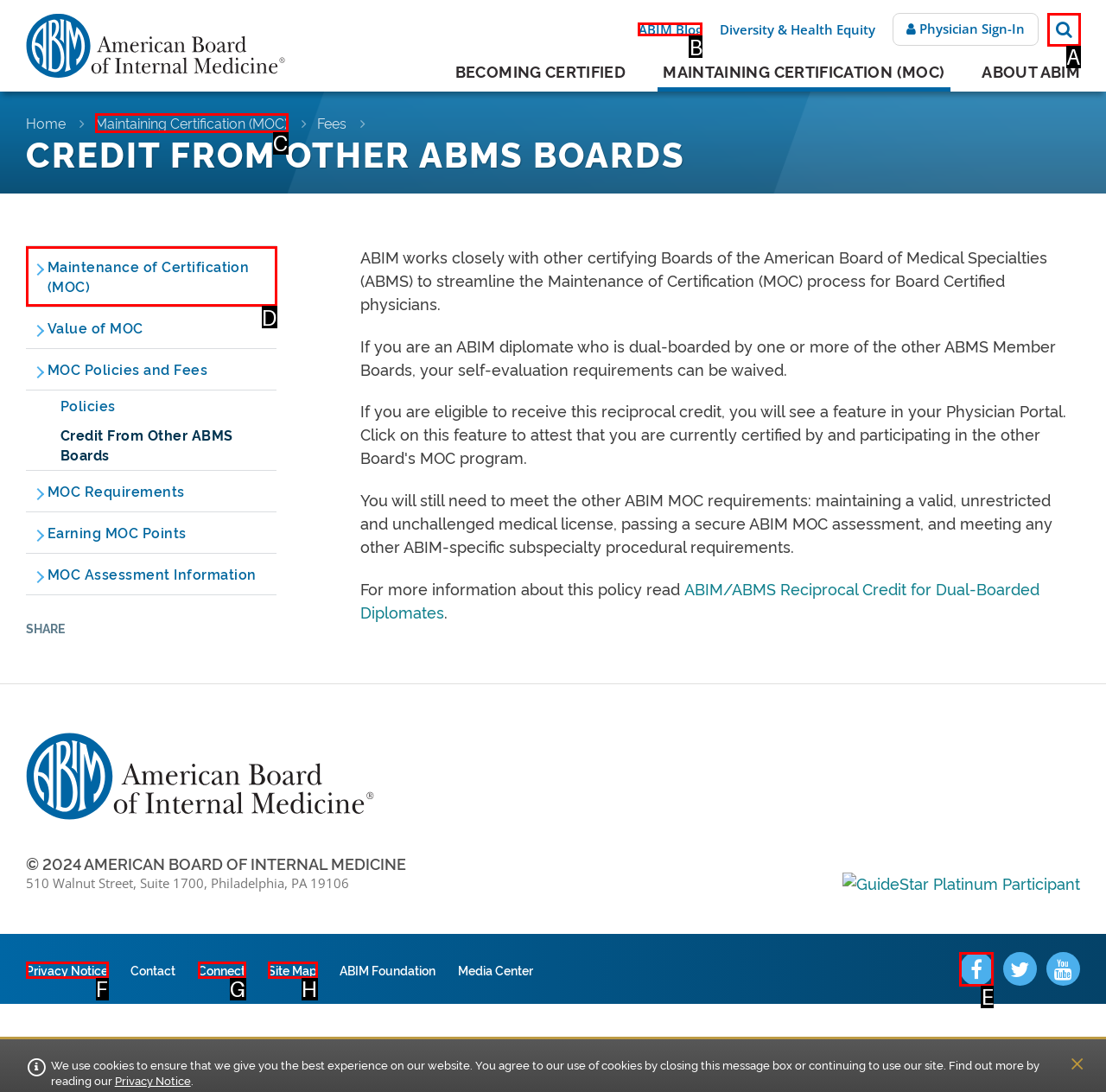Choose the letter of the UI element necessary for this task: Visit the 'ABIM Blog'
Answer with the correct letter.

B